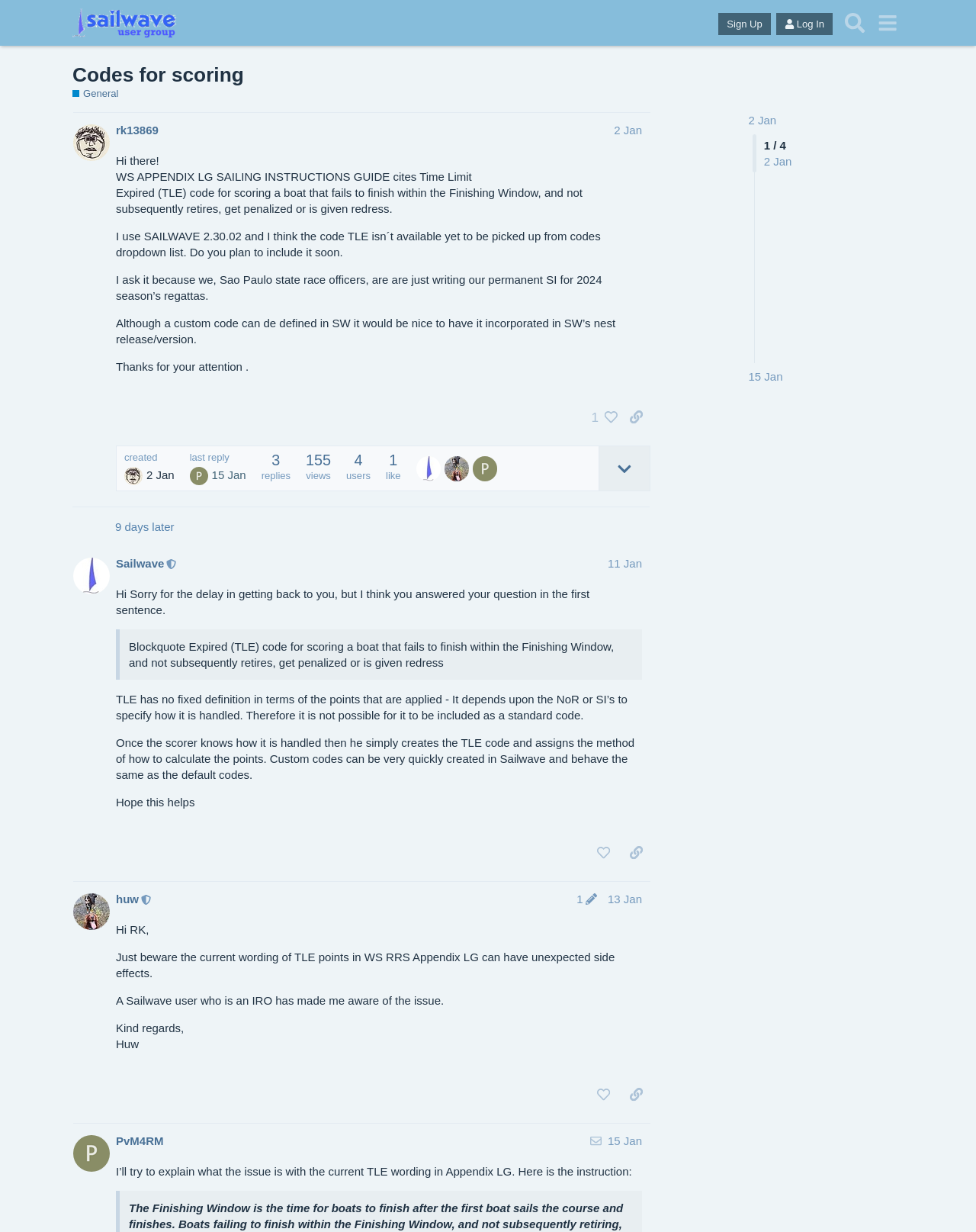How many posts are there in this discussion?
Using the information from the image, answer the question thoroughly.

I counted the number of regions with the label 'post #' and found 4 of them, indicating that there are 4 posts in this discussion.